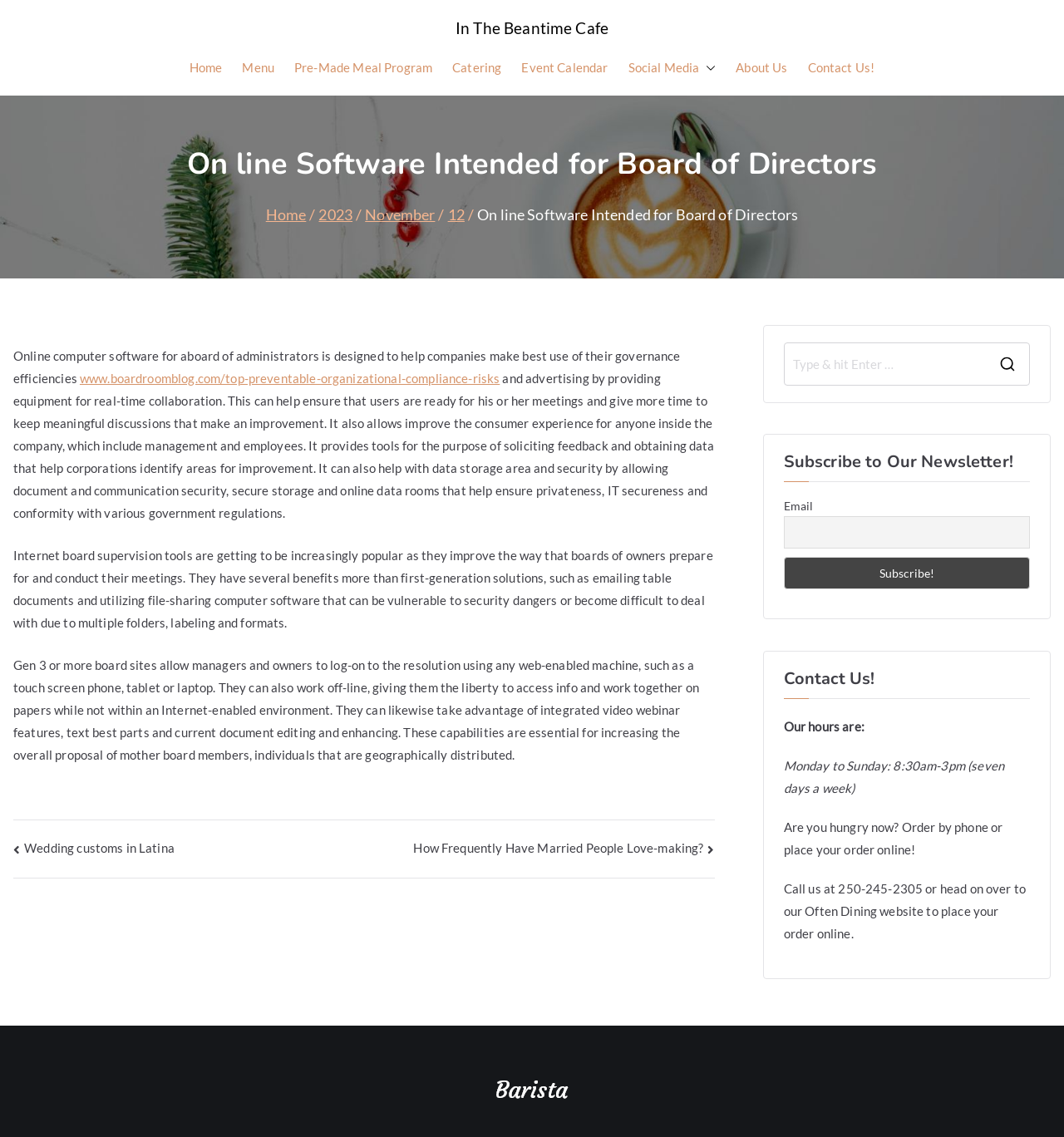Please identify the bounding box coordinates of the element on the webpage that should be clicked to follow this instruction: "Subscribe to the newsletter". The bounding box coordinates should be given as four float numbers between 0 and 1, formatted as [left, top, right, bottom].

[0.737, 0.49, 0.968, 0.518]